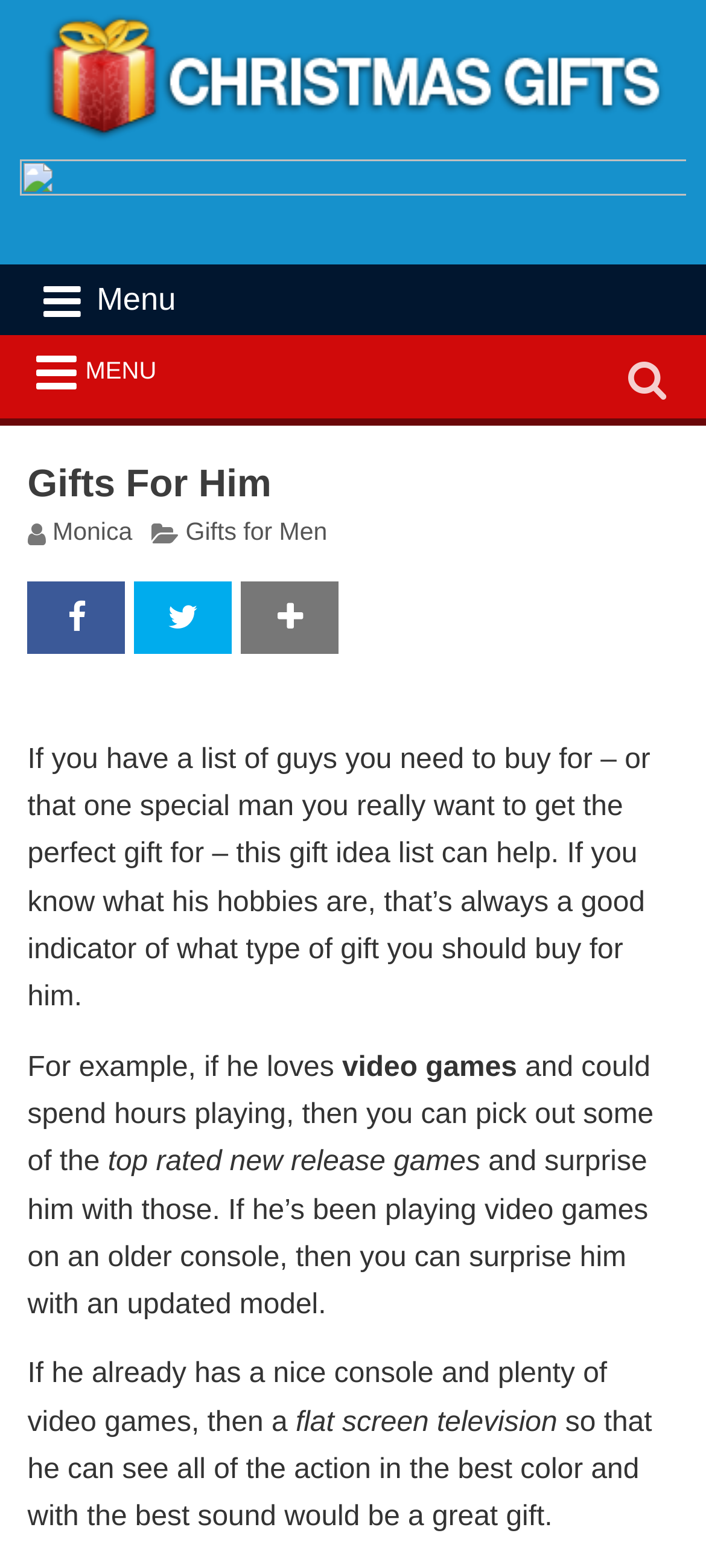Extract the text of the main heading from the webpage.

Gifts For Him